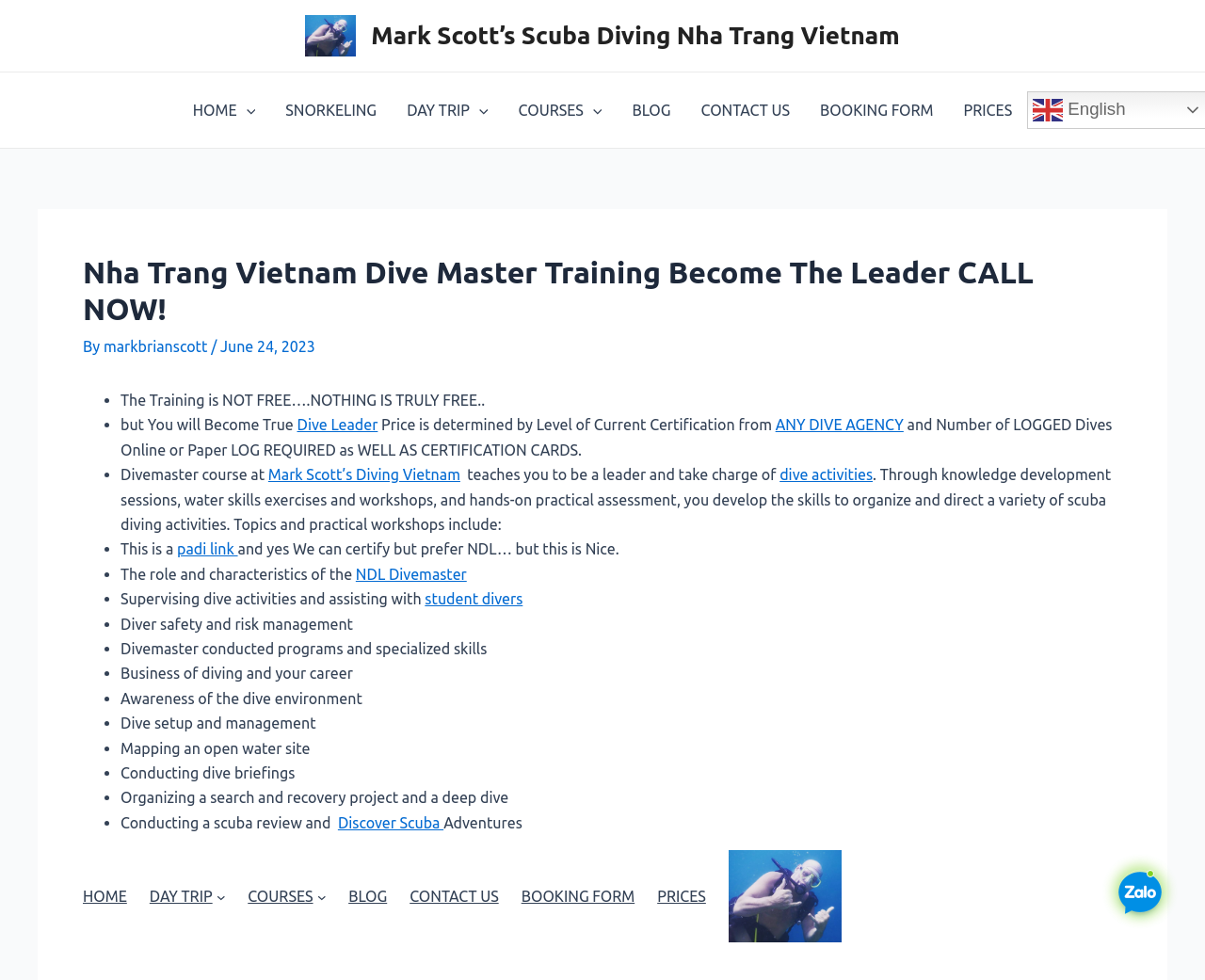Pinpoint the bounding box coordinates of the clickable element needed to complete the instruction: "Search for products". The coordinates should be provided as four float numbers between 0 and 1: [left, top, right, bottom].

None